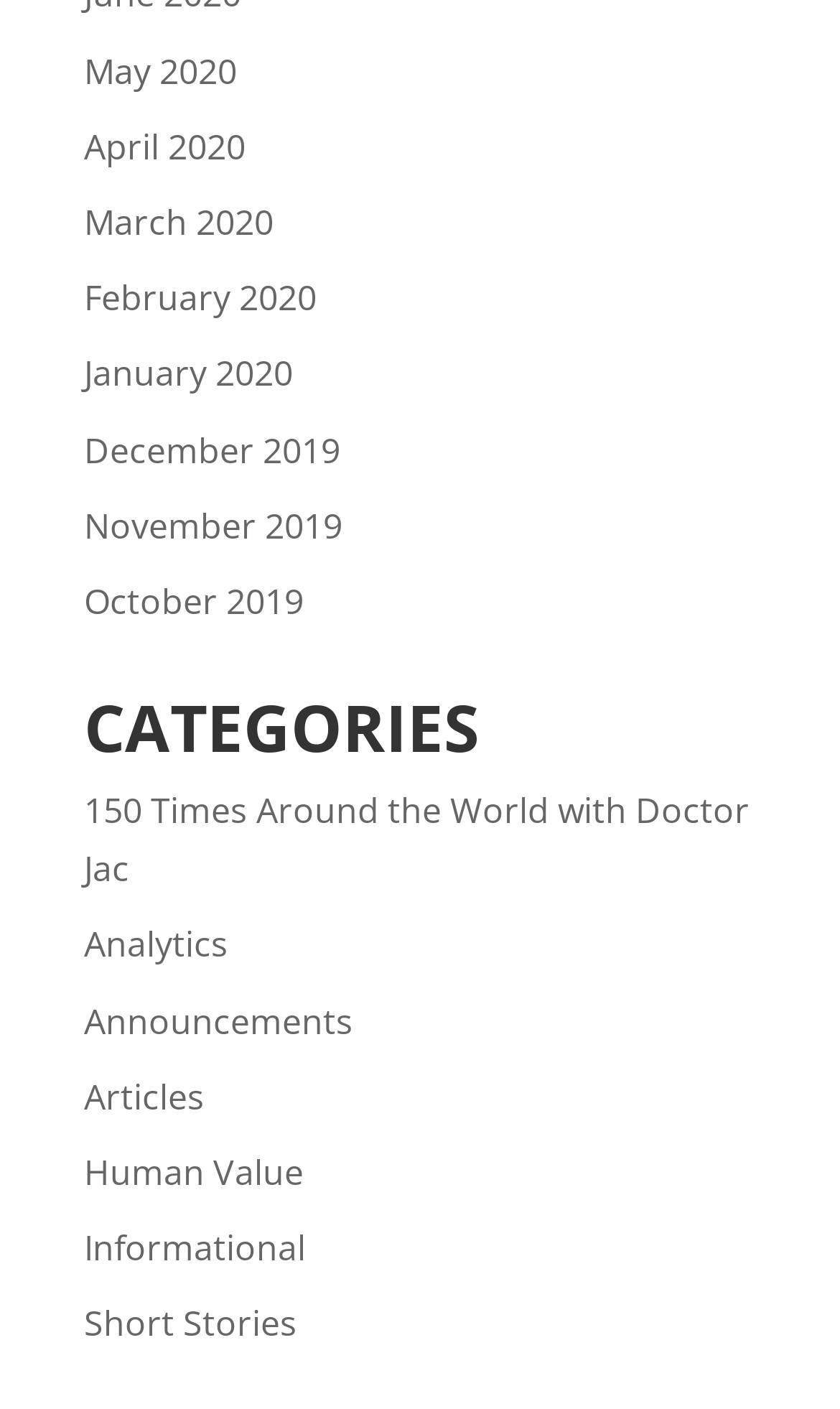Specify the bounding box coordinates of the region I need to click to perform the following instruction: "Read the story of 150 Times Around the World with Doctor Jac". The coordinates must be four float numbers in the range of 0 to 1, i.e., [left, top, right, bottom].

[0.1, 0.558, 0.892, 0.633]